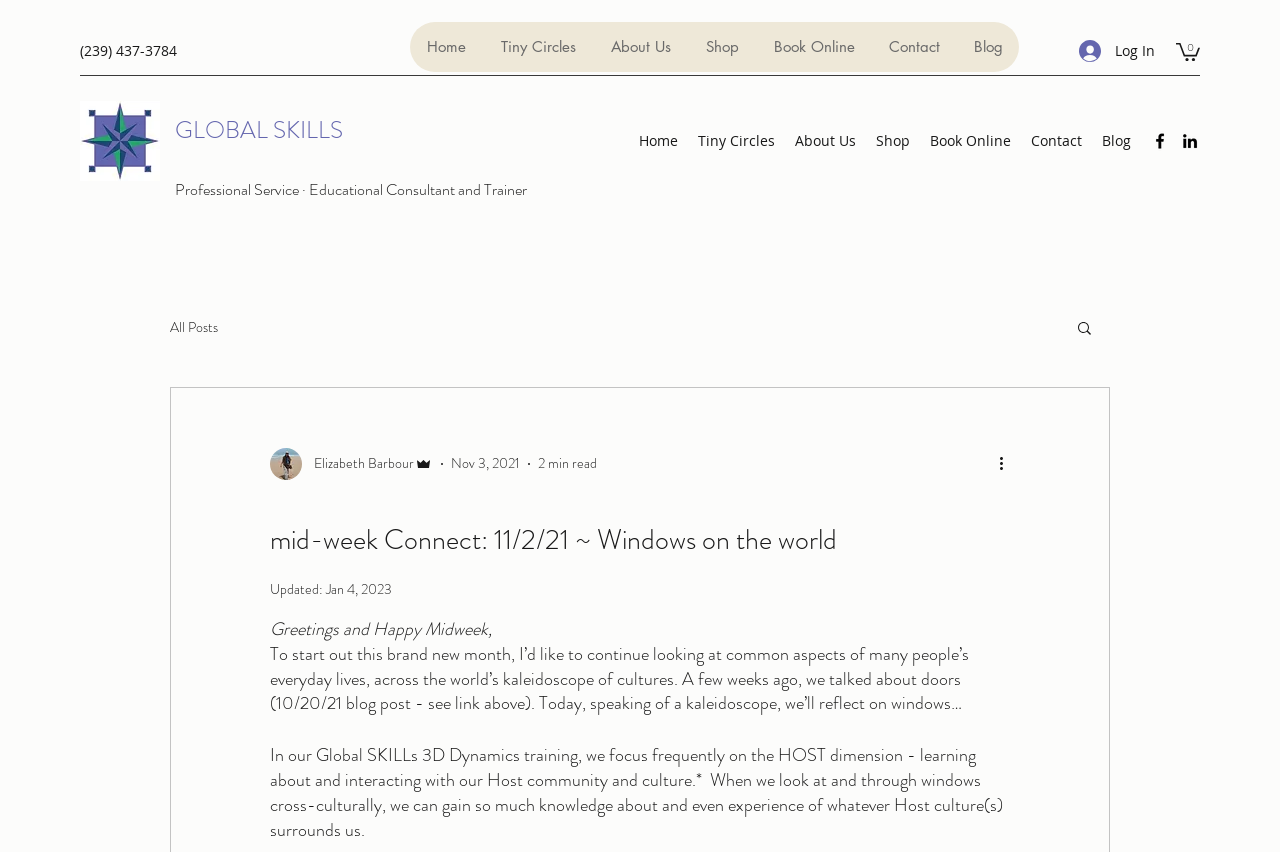Locate the bounding box coordinates of the clickable area needed to fulfill the instruction: "Click on CRM".

None